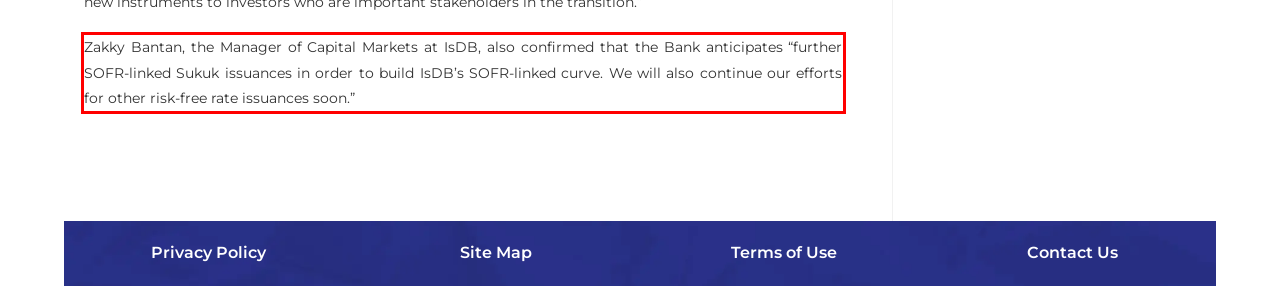Given a screenshot of a webpage, locate the red bounding box and extract the text it encloses.

Zakky Bantan, the Manager of Capital Markets at IsDB, also confirmed that the Bank anticipates “further SOFR-linked Sukuk issuances in order to build IsDB’s SOFR-linked curve. We will also continue our efforts for other risk-free rate issuances soon.”